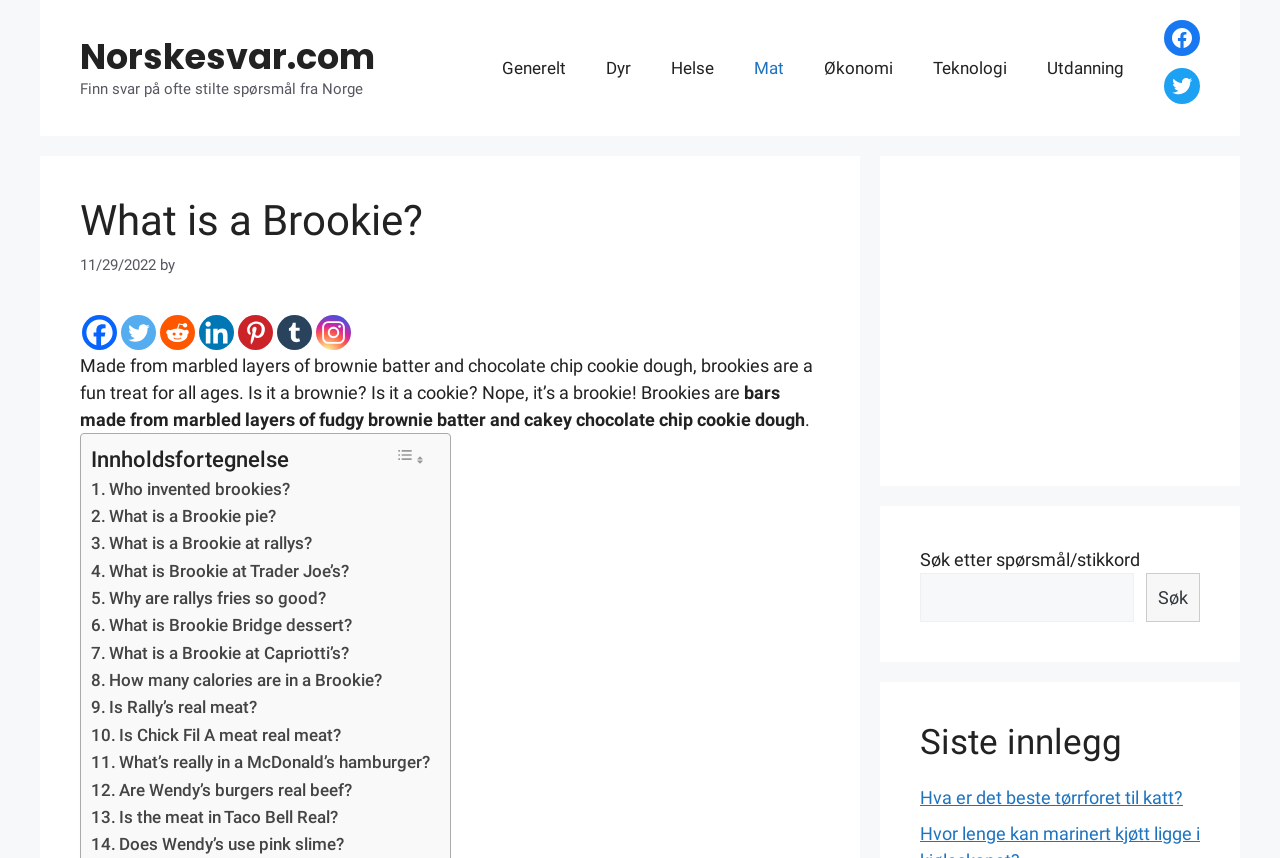Can you find the bounding box coordinates of the area I should click to execute the following instruction: "Read the interview with Budd Shirtmakers"?

None